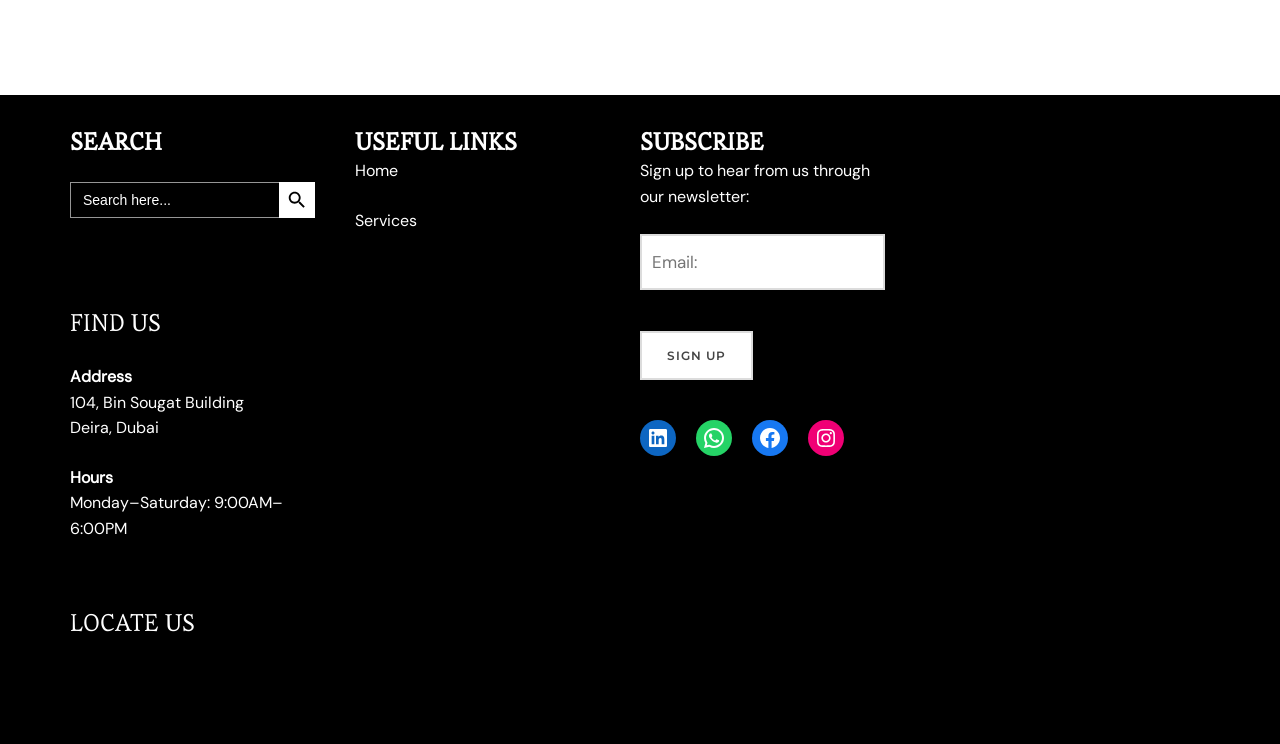How many social media links are there?
Please provide a single word or phrase answer based on the image.

4